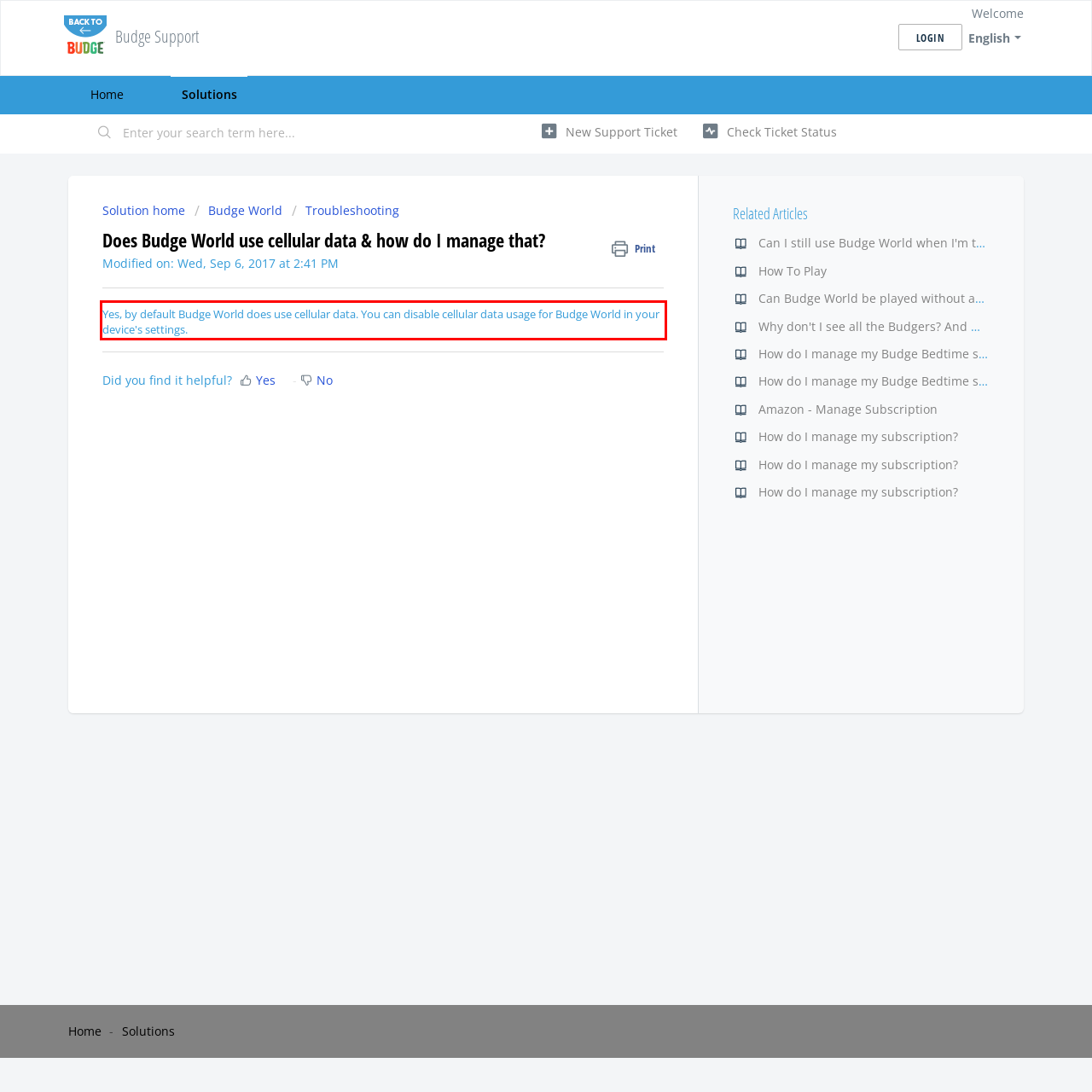Locate the red bounding box in the provided webpage screenshot and use OCR to determine the text content inside it.

Yes, by default Budge World does use cellular data. You can disable cellular data usage for Budge World in your device's settings.